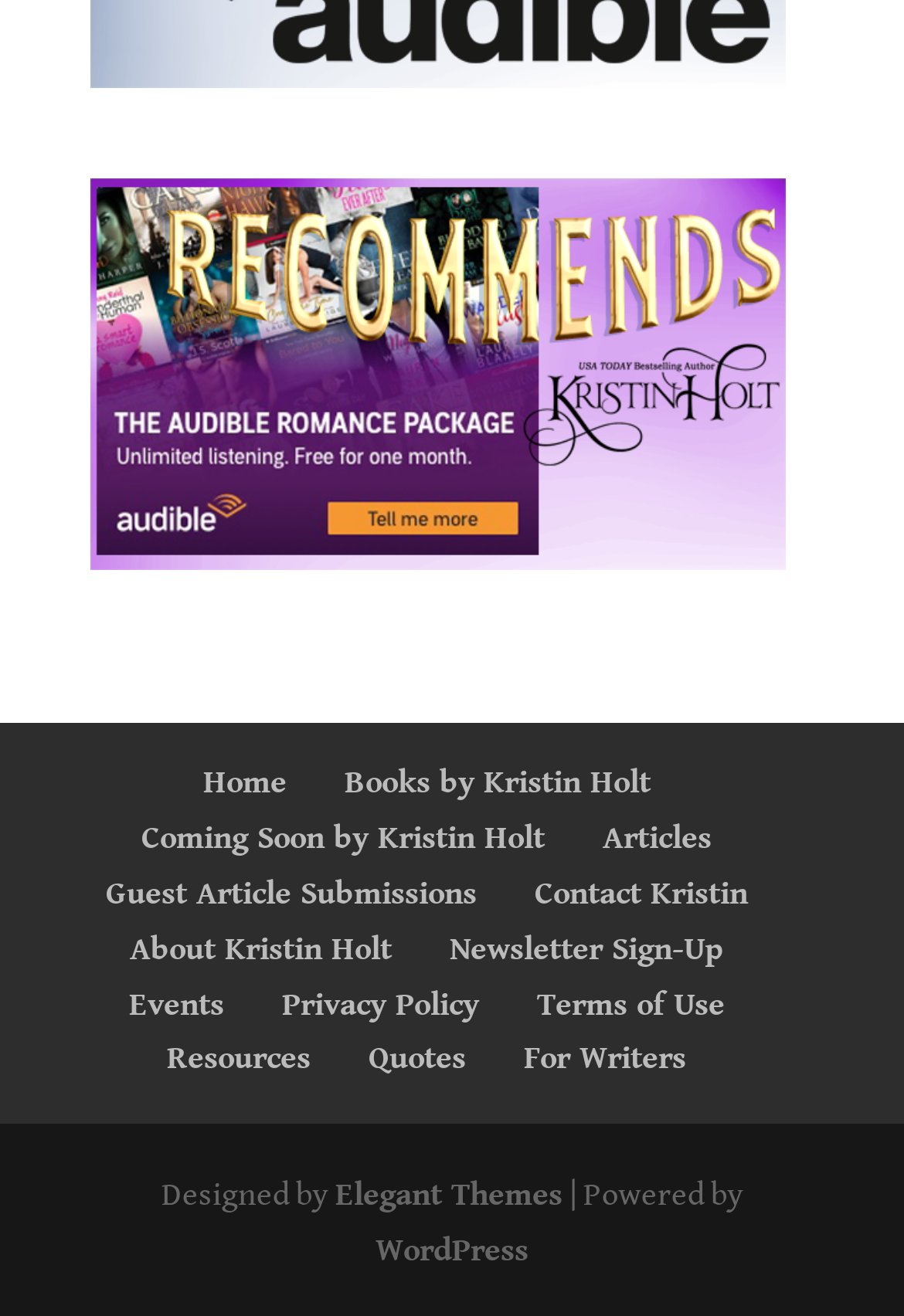Refer to the image and offer a detailed explanation in response to the question: How many main navigation links are there?

There are 11 main navigation links, which can be counted by looking at the links under the 'contentinfo' element, including 'Home', 'Books by Kristin Holt', 'Coming Soon by Kristin Holt', and so on.